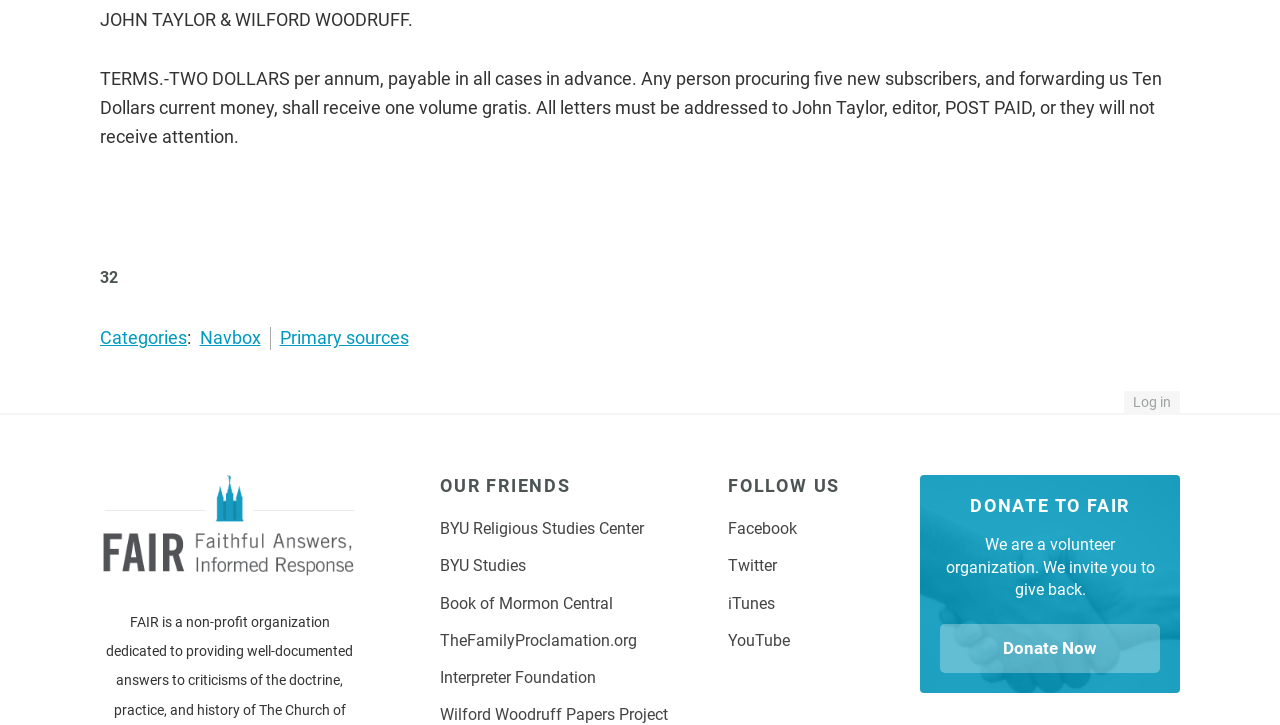Find the bounding box coordinates of the area to click in order to follow the instruction: "Follow Fair on Facebook".

[0.569, 0.716, 0.623, 0.742]